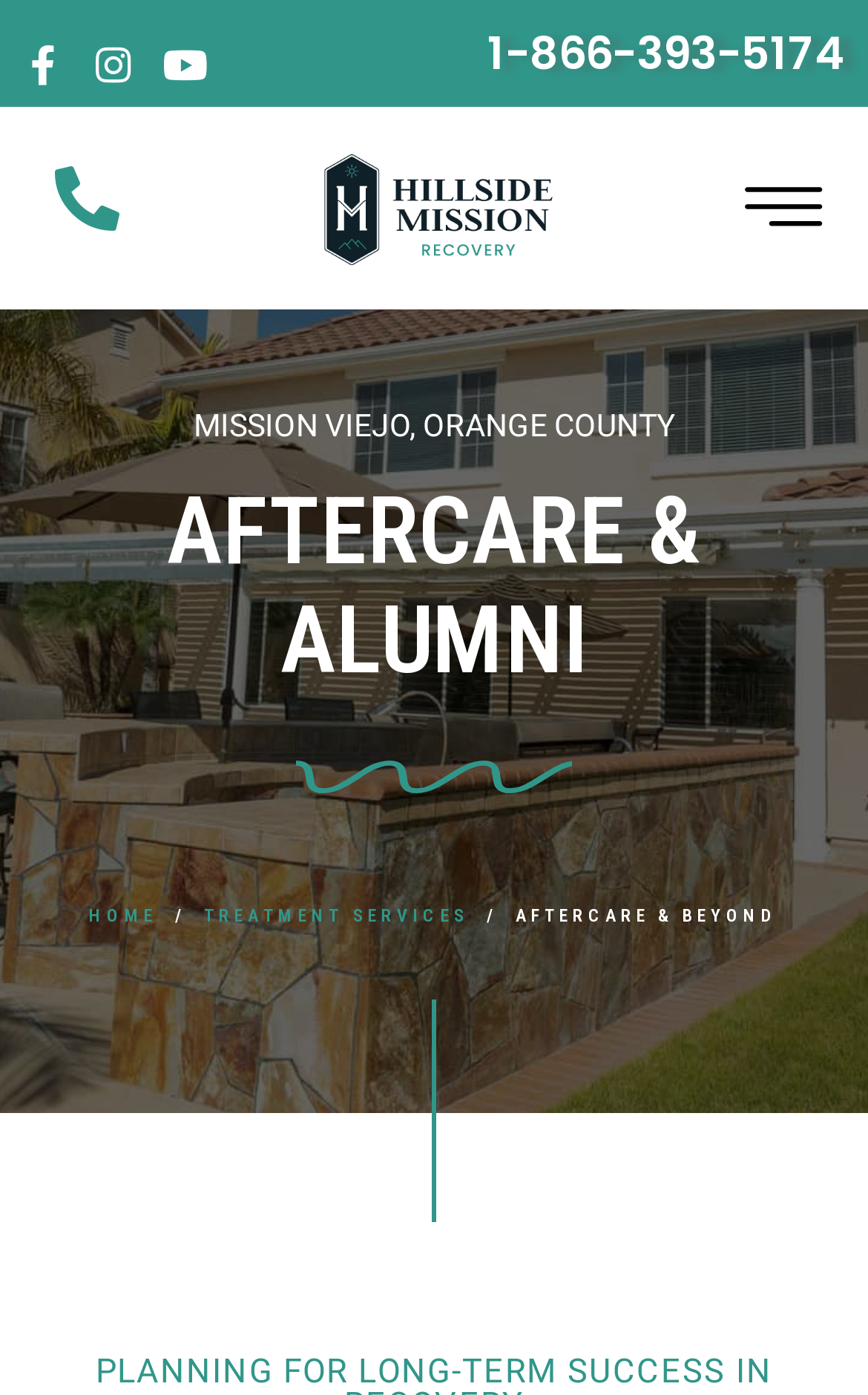Can you find the bounding box coordinates for the UI element given this description: "Home"? Provide the coordinates as four float numbers between 0 and 1: [left, top, right, bottom].

[0.103, 0.65, 0.181, 0.664]